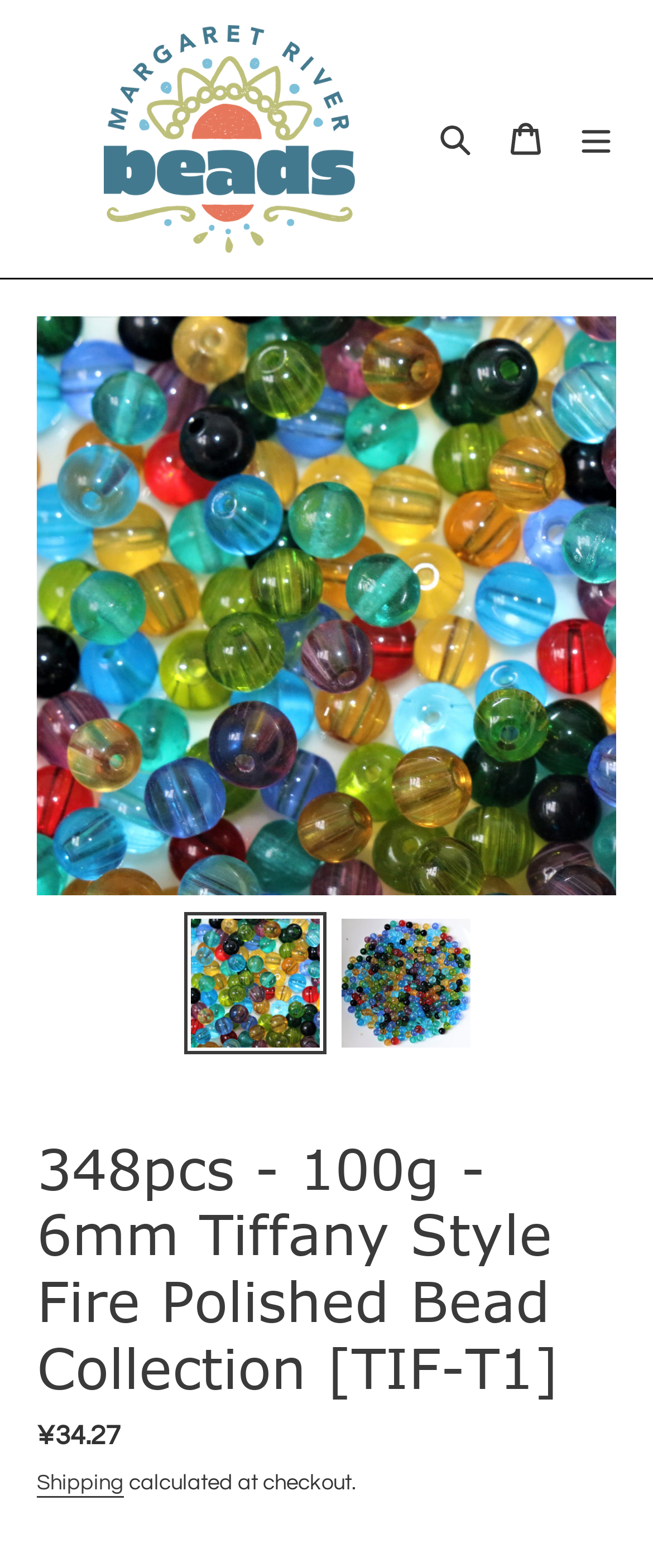Determine the bounding box coordinates of the UI element described by: "parent_node: Search aria-label="Menu"".

[0.859, 0.067, 0.967, 0.11]